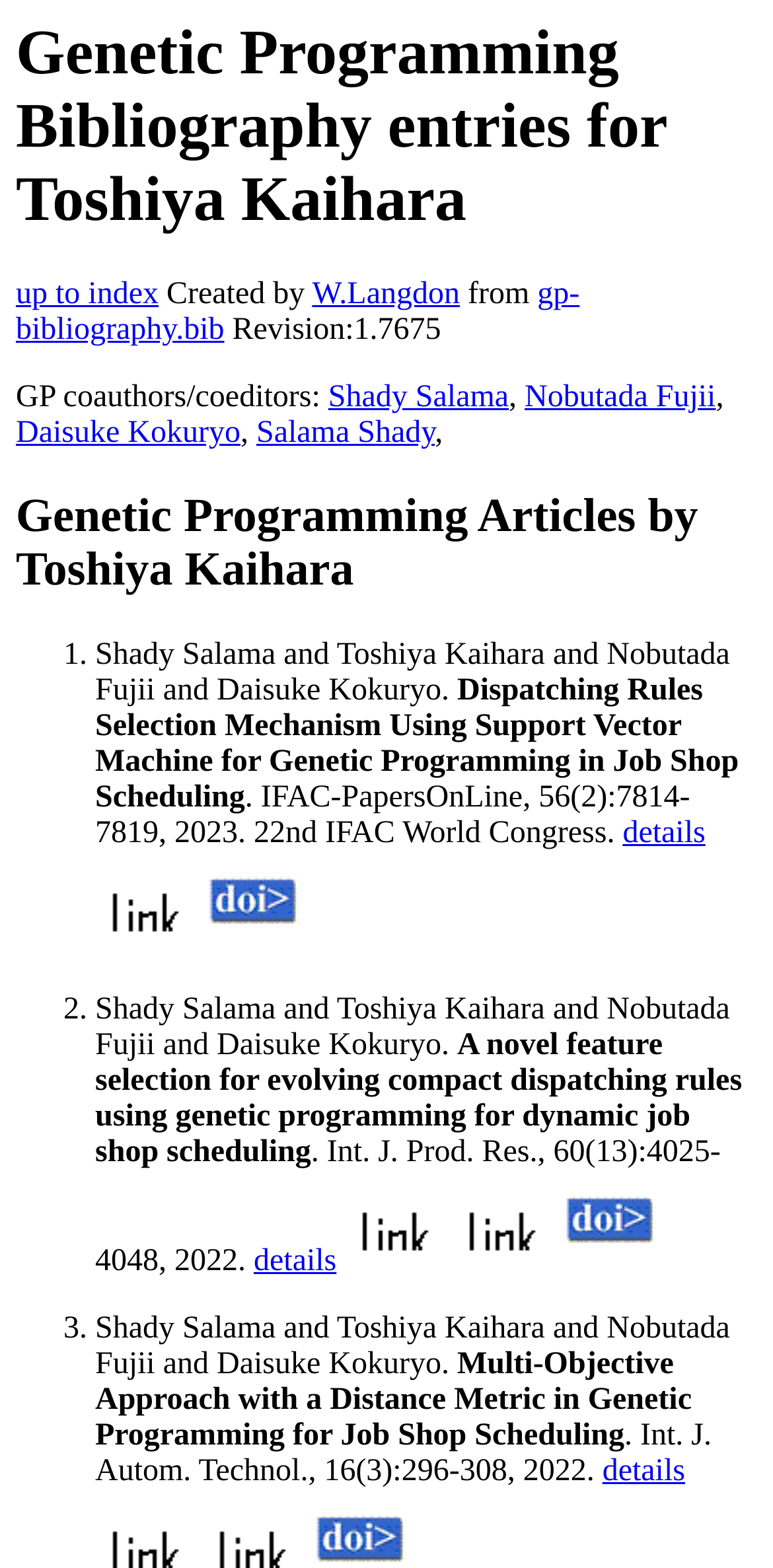Provide a brief response in the form of a single word or phrase:
Who created the bibliography?

W. Langdon